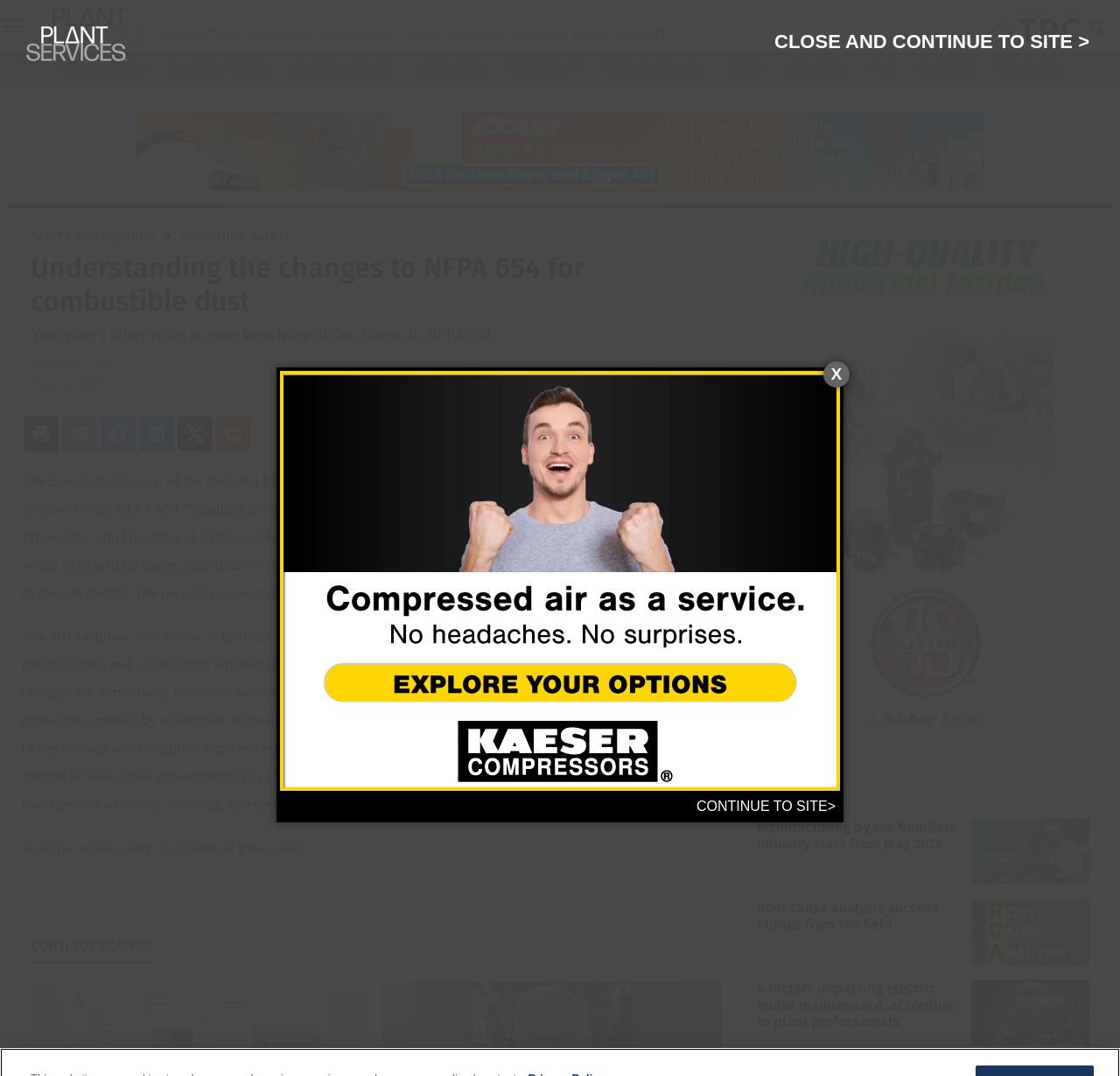Please provide a comprehensive answer to the question below using the information from the image: What is the purpose of NFPA 654?

According to the article, NFPA 654 is a standard that applies to all combustible particulate solids or hybrid mixtures, regardless of concentration or particle size, where the materials present a fire or explosion hazard.